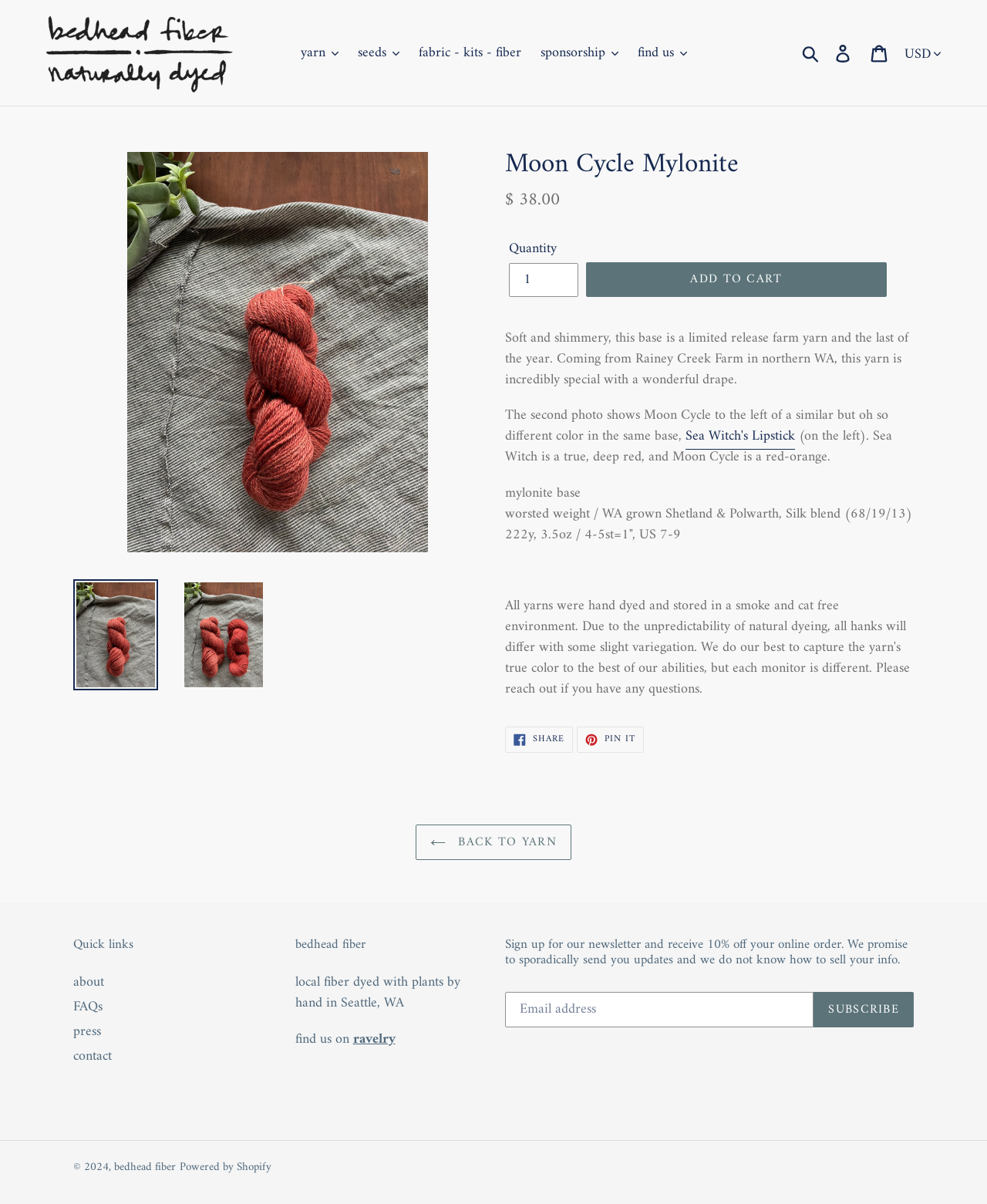Based on the image, give a detailed response to the question: What is the price of the yarn?

I found the answer by looking at the description list detail element with the text '$38.00' which is located near the 'Regular price' text, indicating that it is the price of the yarn.